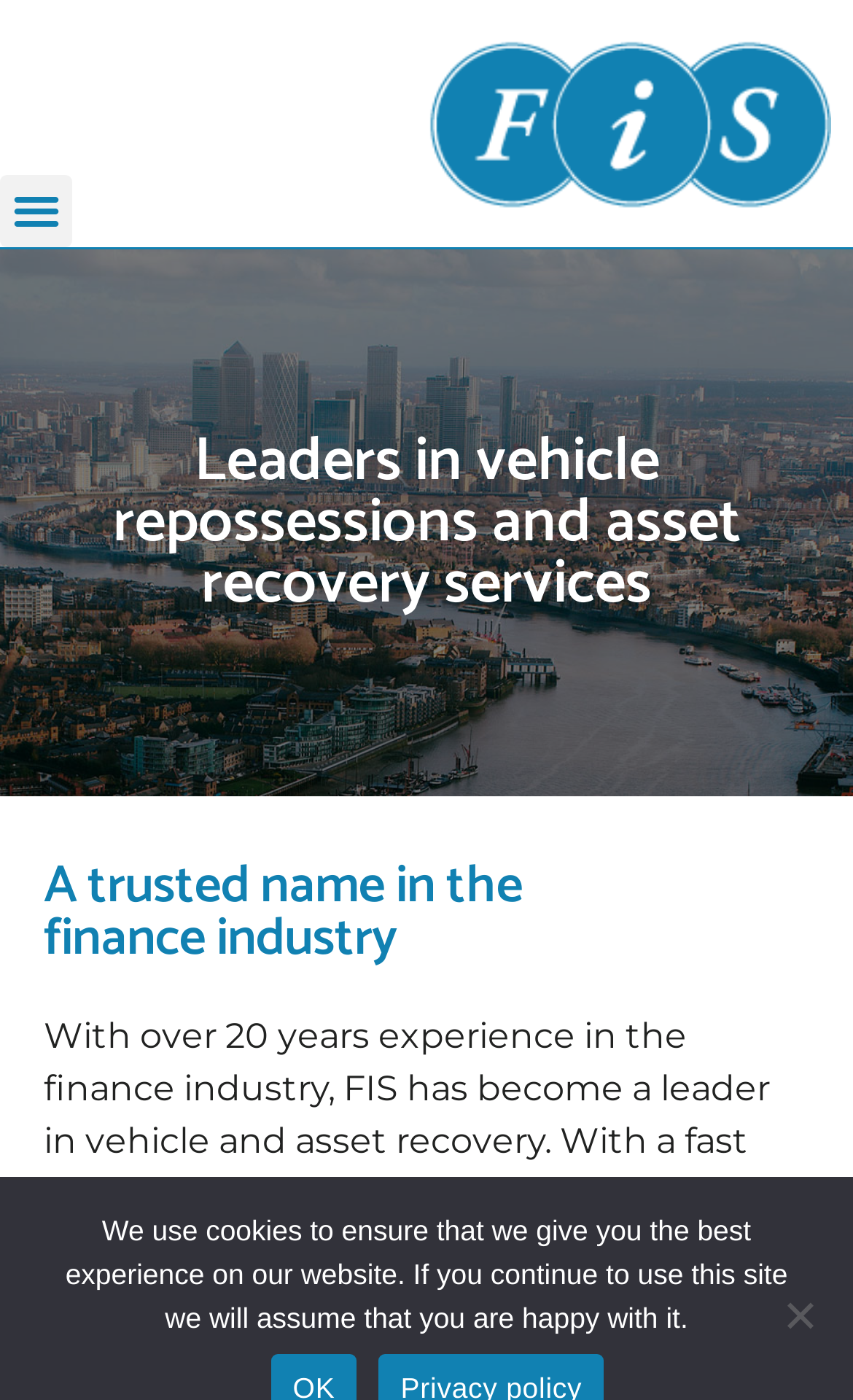What is the response time of FIS's office staff and field agents?
Use the information from the screenshot to give a comprehensive response to the question.

The response time of FIS's office staff and field agents is fast, which is mentioned in the static text 'With a fast and unrivalled response time by our office staff and field agents, we will always get the quick conclusions our clients expect.' with a bounding box of [0.051, 0.724, 0.949, 0.941].